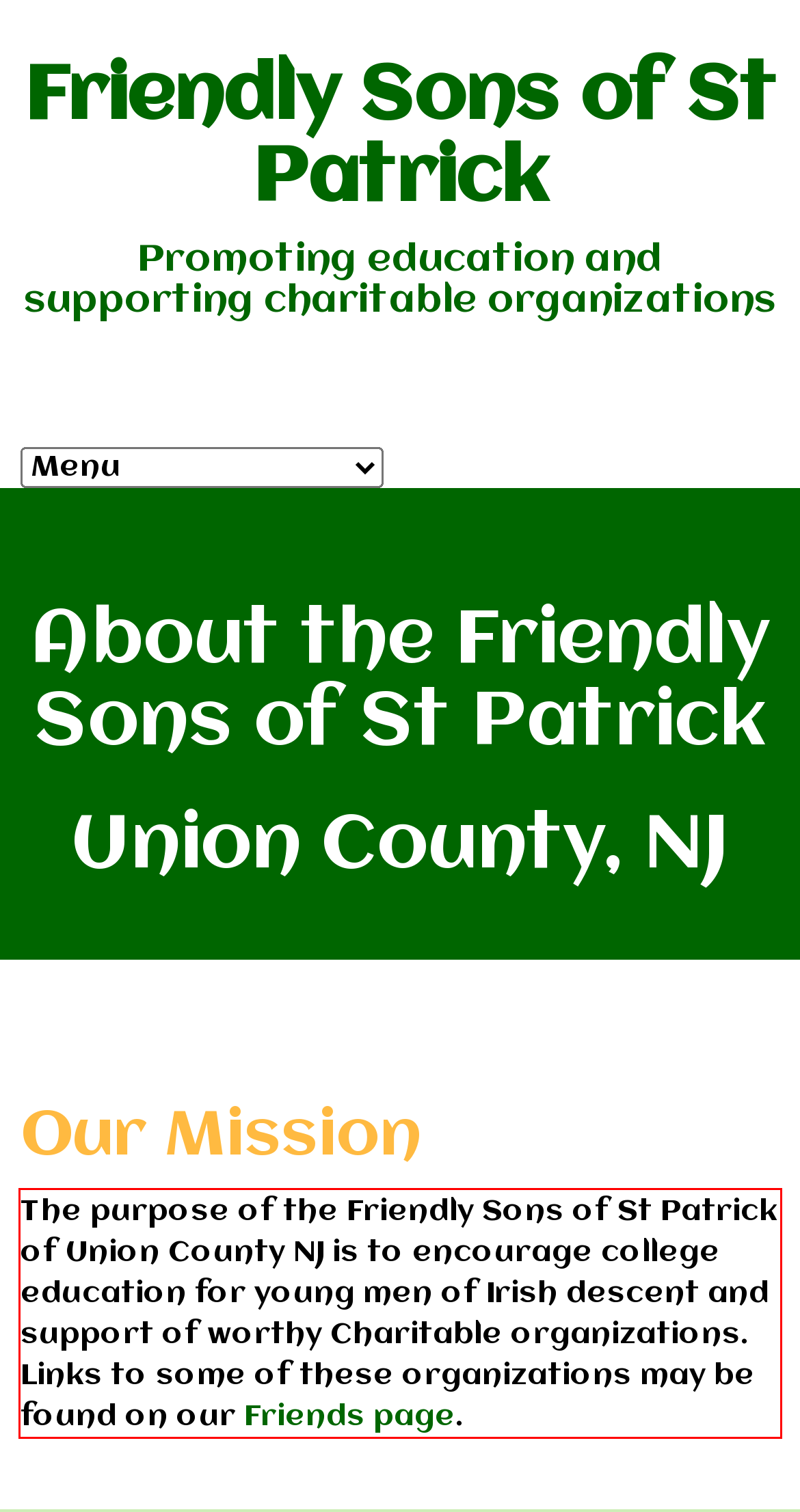You are looking at a screenshot of a webpage with a red rectangle bounding box. Use OCR to identify and extract the text content found inside this red bounding box.

The purpose of the Friendly Sons of St Patrick of Union County NJ is to encourage college education for young men of Irish descent and support of worthy Charitable organizations. Links to some of these organizations may be found on our Friends page.